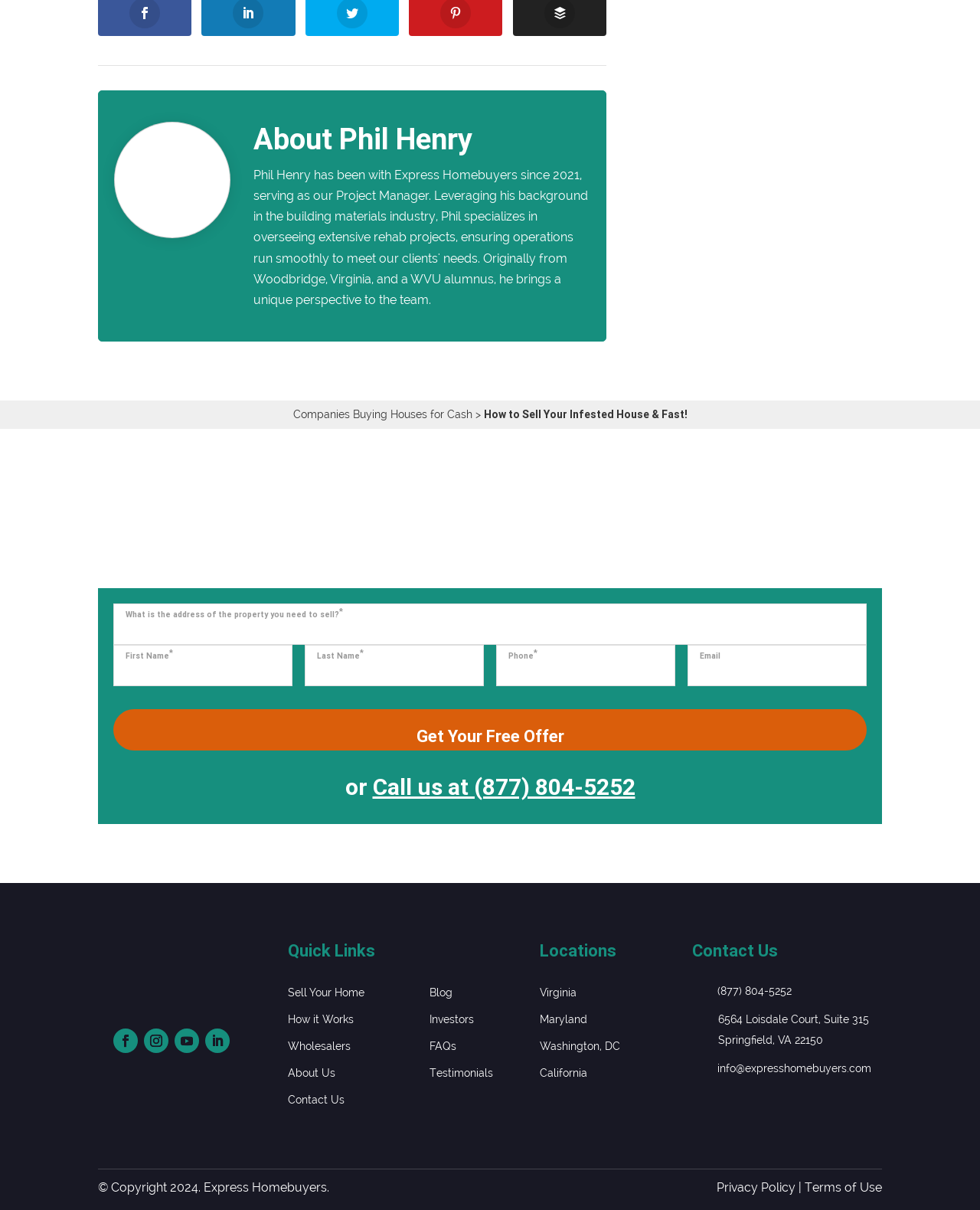Please predict the bounding box coordinates of the element's region where a click is necessary to complete the following instruction: "Enter the address of the property you need to sell". The coordinates should be represented by four float numbers between 0 and 1, i.e., [left, top, right, bottom].

[0.128, 0.503, 0.346, 0.512]